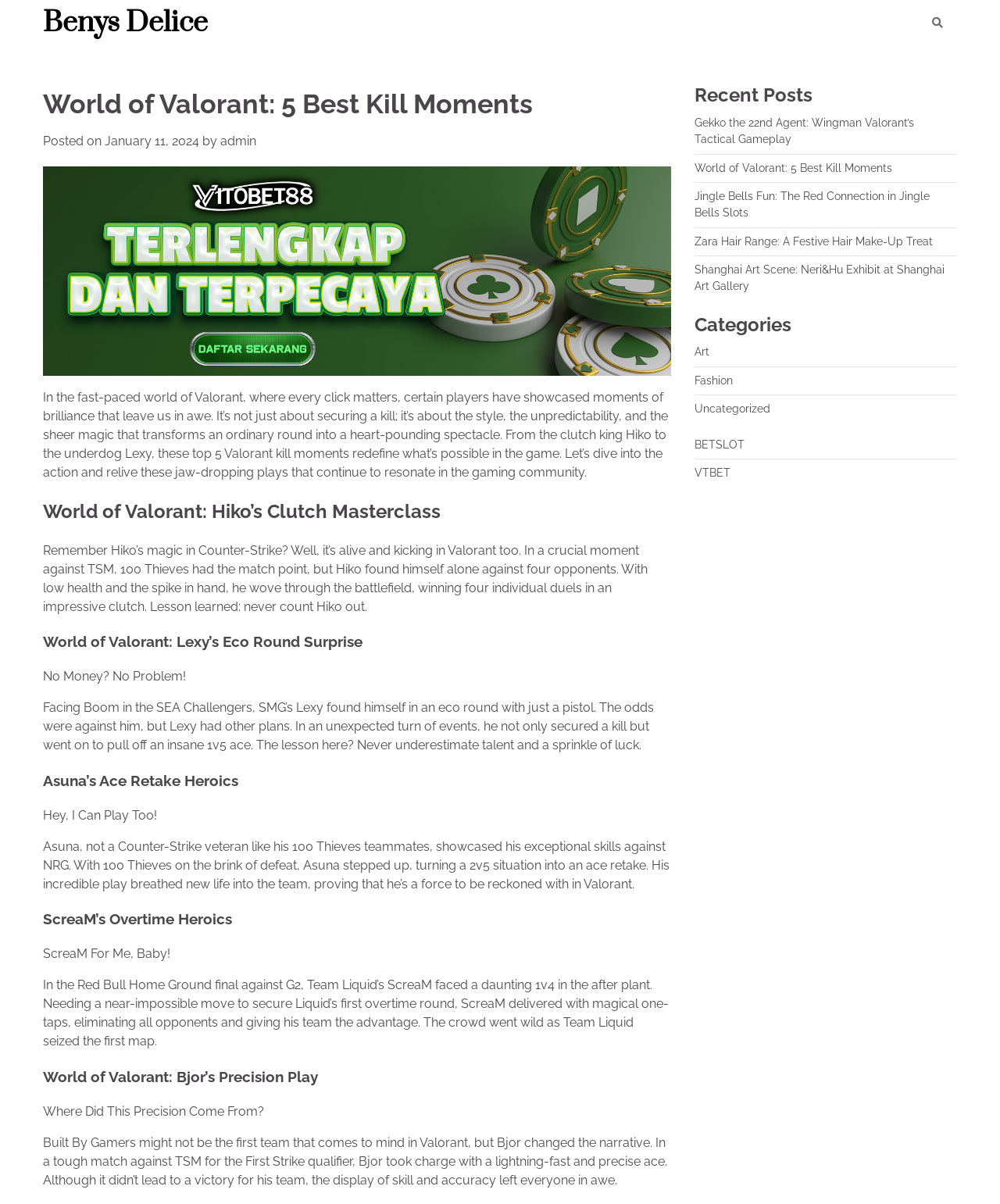Locate the bounding box coordinates of the element I should click to achieve the following instruction: "View the recent post about Gekko the 22nd Agent".

[0.695, 0.097, 0.914, 0.121]